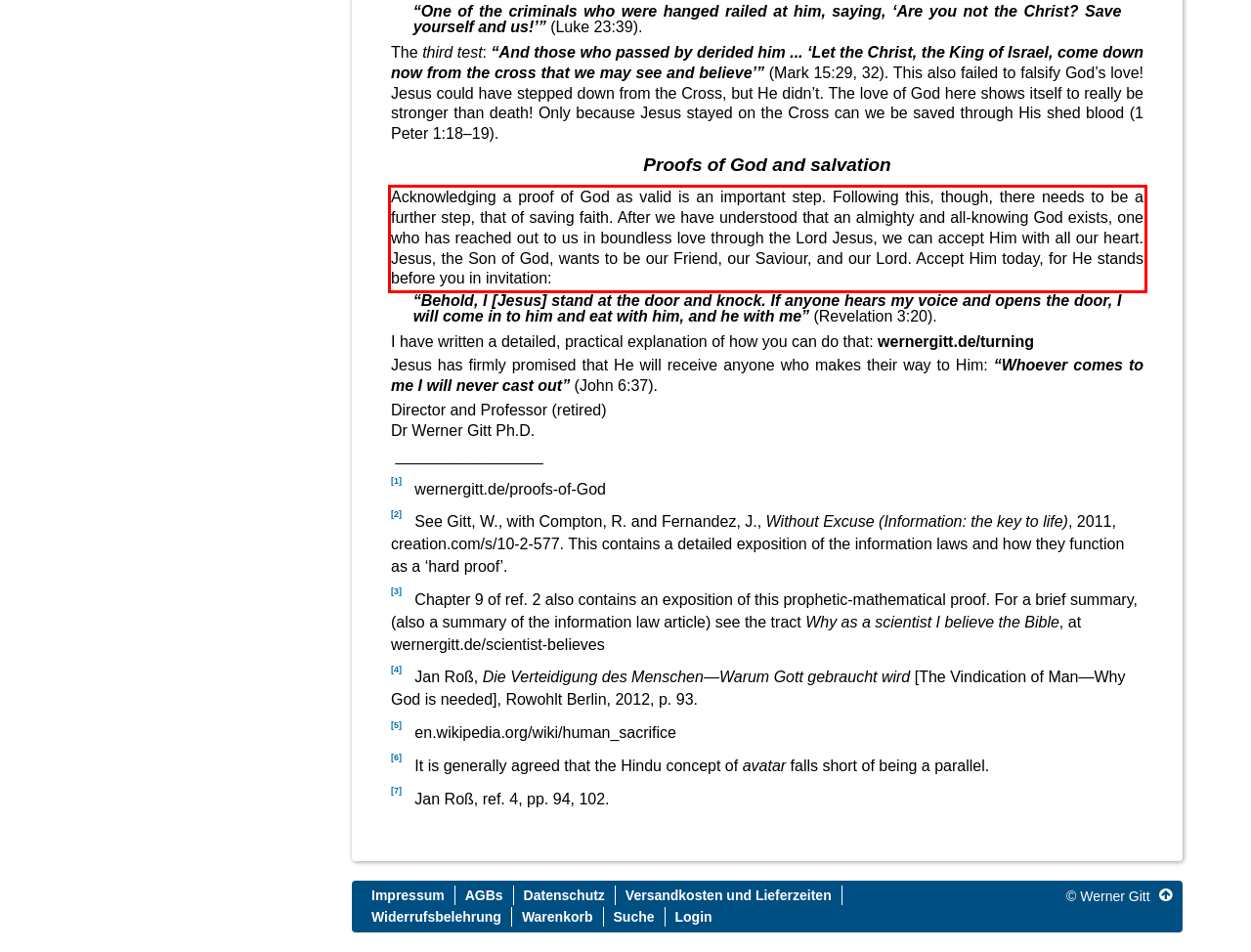You have a screenshot with a red rectangle around a UI element. Recognize and extract the text within this red bounding box using OCR.

Acknowledging a proof of God as valid is an important step. Following this, though, there needs to be a further step, that of saving faith. After we have understood that an almighty and all-knowing God exists, one who has reached out to us in boundless love through the Lord Jesus, we can accept Him with all our heart. Jesus, the Son of God, wants to be our Friend, our Saviour, and our Lord. Accept Him today, for He stands before you in invitation: